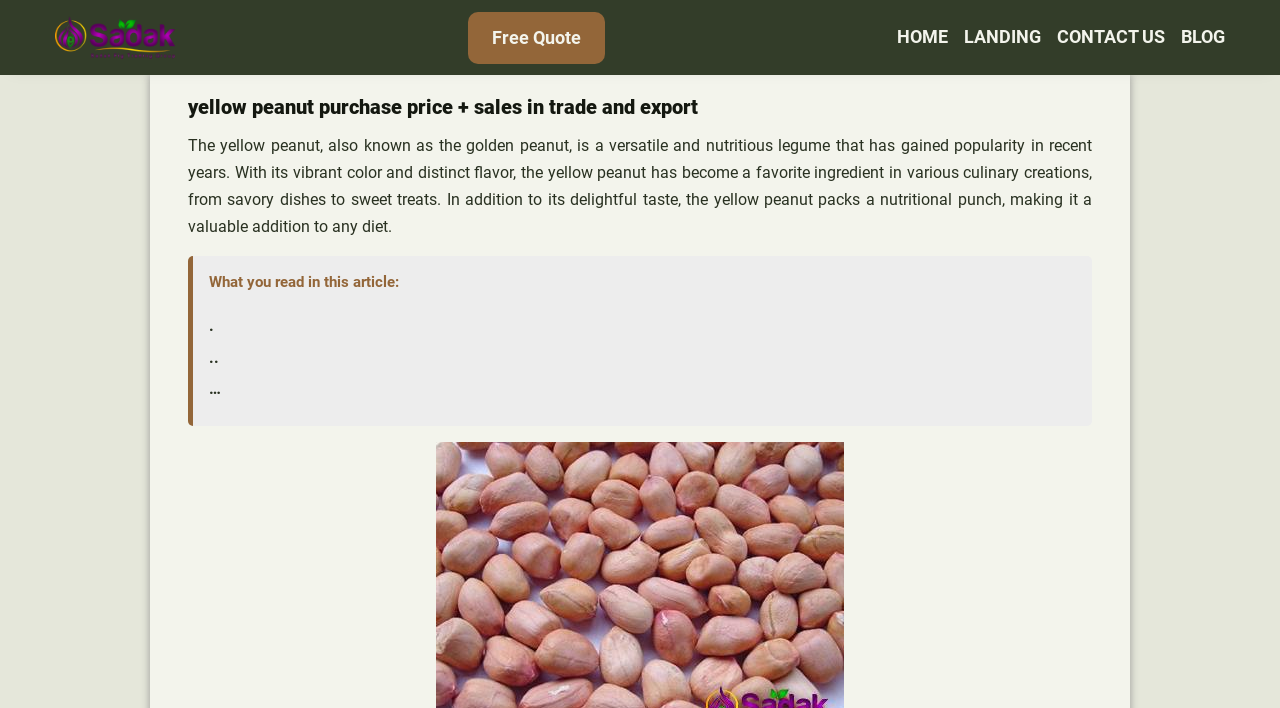What is the yellow peanut used in? Analyze the screenshot and reply with just one word or a short phrase.

Culinary creations